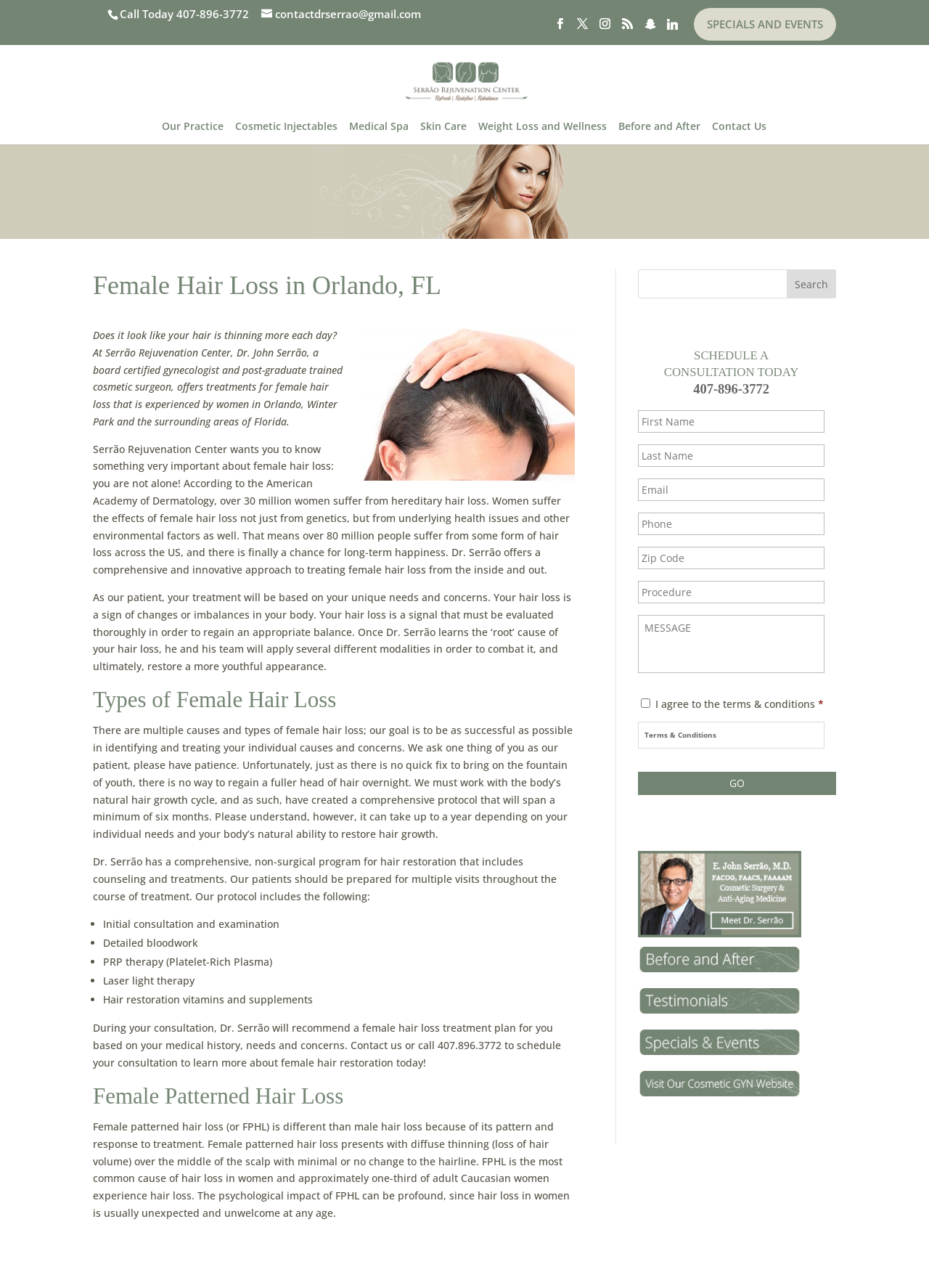Determine the coordinates of the bounding box for the clickable area needed to execute this instruction: "Learn more about female hair restoration".

[0.1, 0.793, 0.604, 0.83]